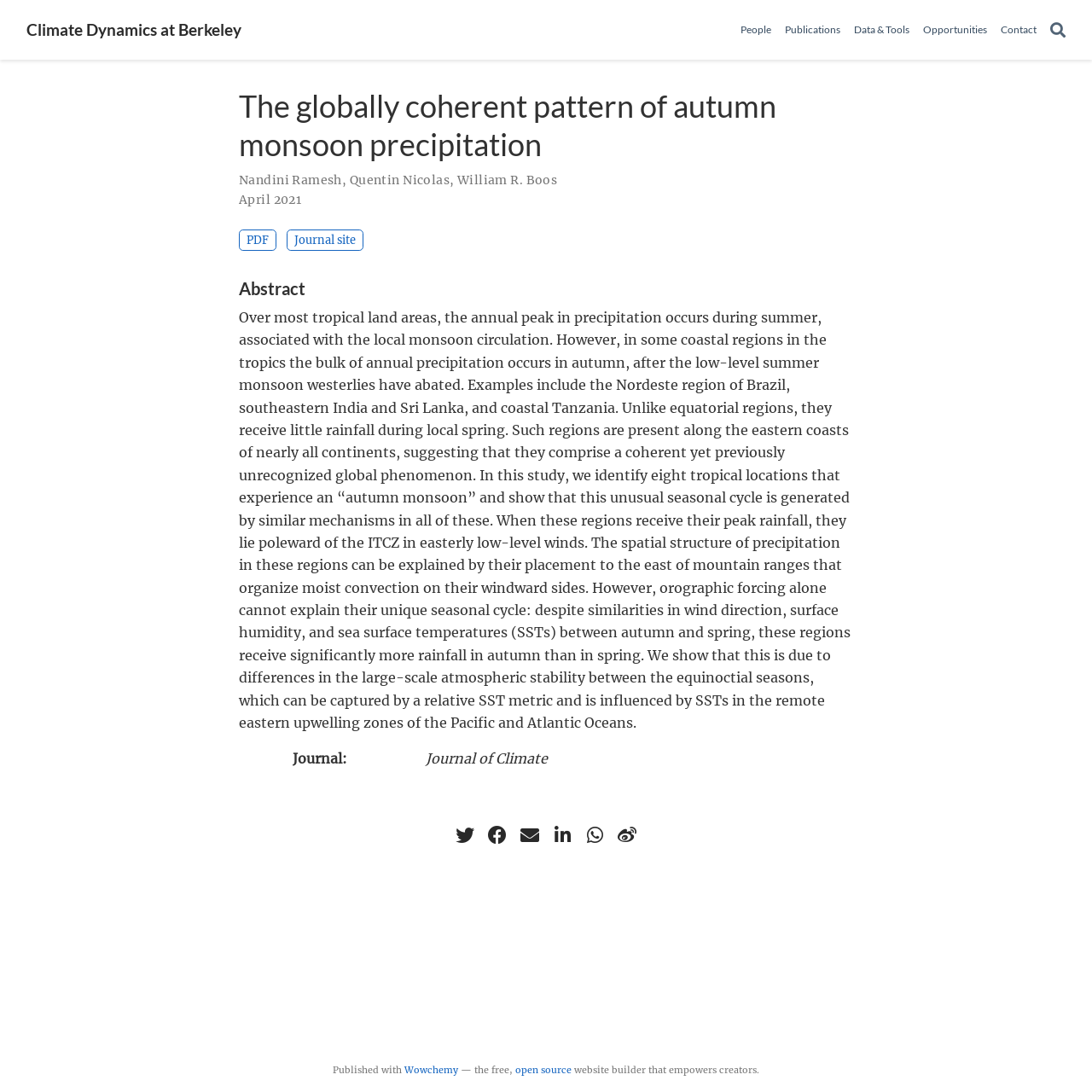Locate and provide the bounding box coordinates for the HTML element that matches this description: "Climate Dynamics at Berkeley".

[0.024, 0.014, 0.221, 0.041]